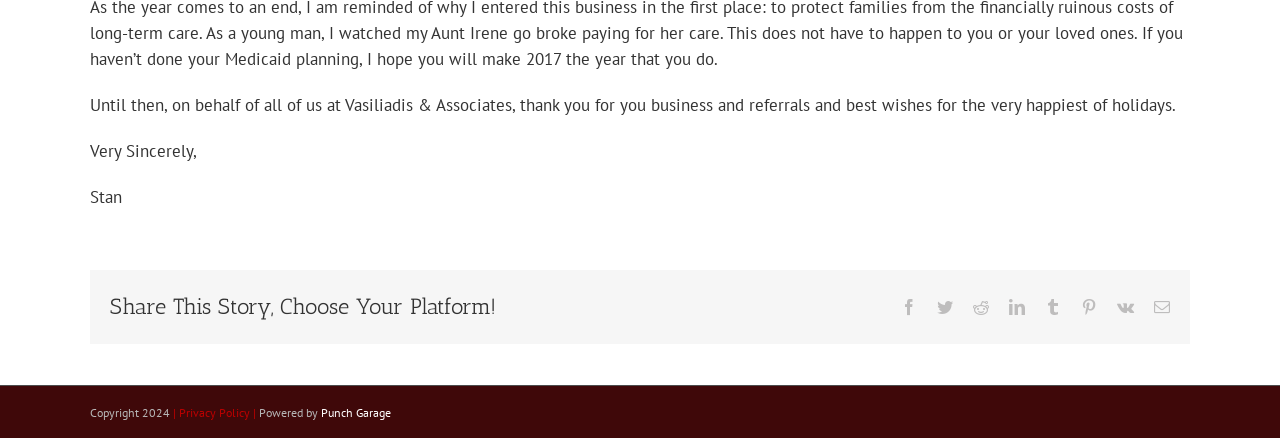Identify and provide the bounding box for the element described by: "OPERATORS' CHOICE".

None